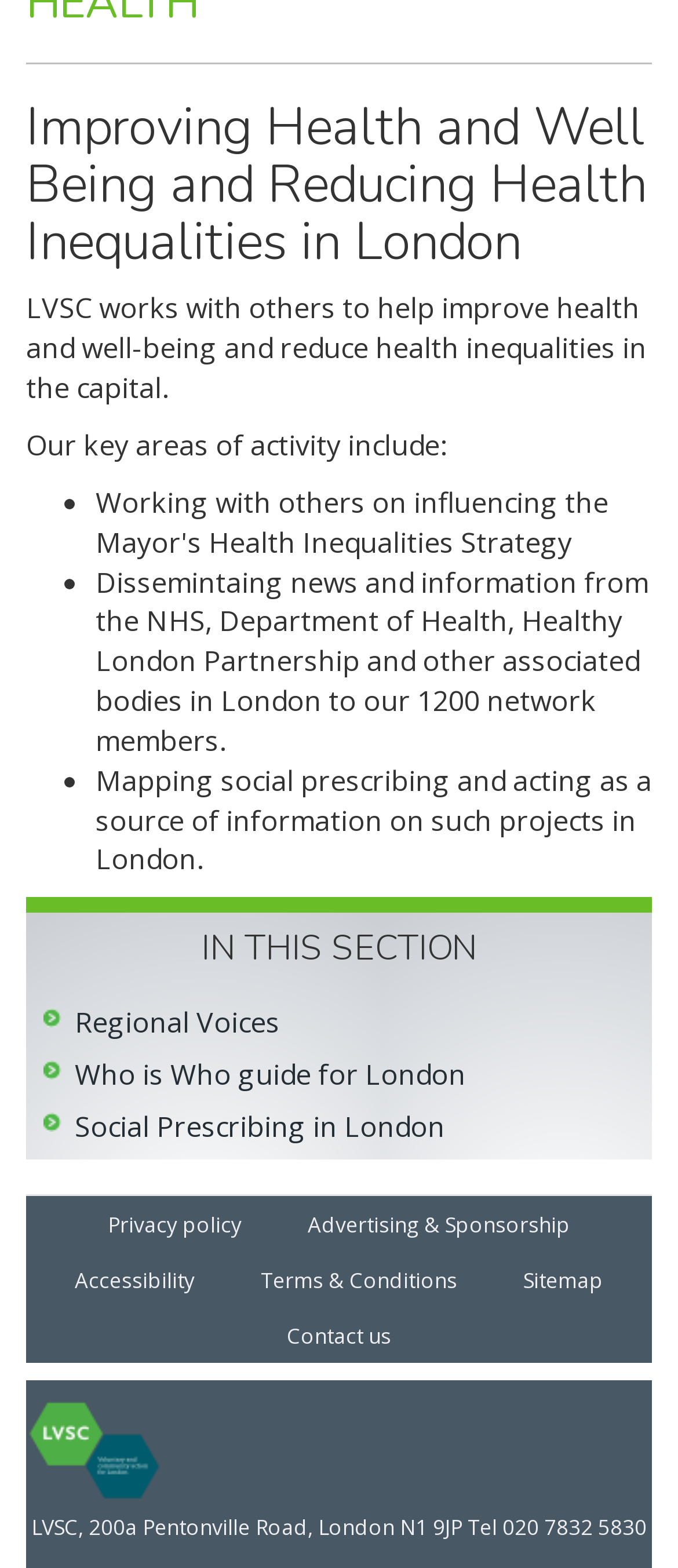Kindly determine the bounding box coordinates for the clickable area to achieve the given instruction: "View 'Privacy policy'".

[0.159, 0.771, 0.356, 0.79]